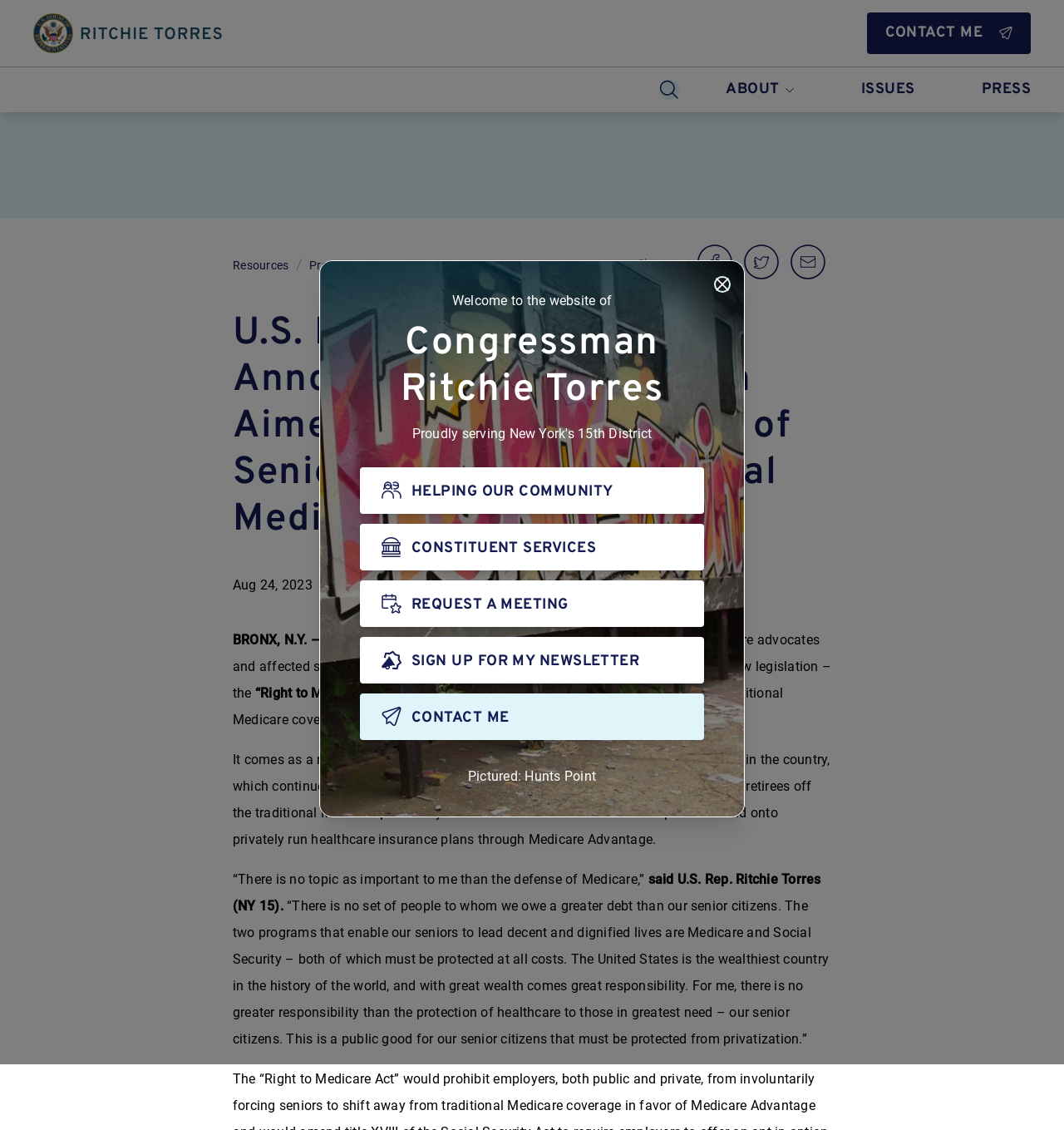Please answer the following question using a single word or phrase: 
What is the name of the act?

Right to Medicare Act